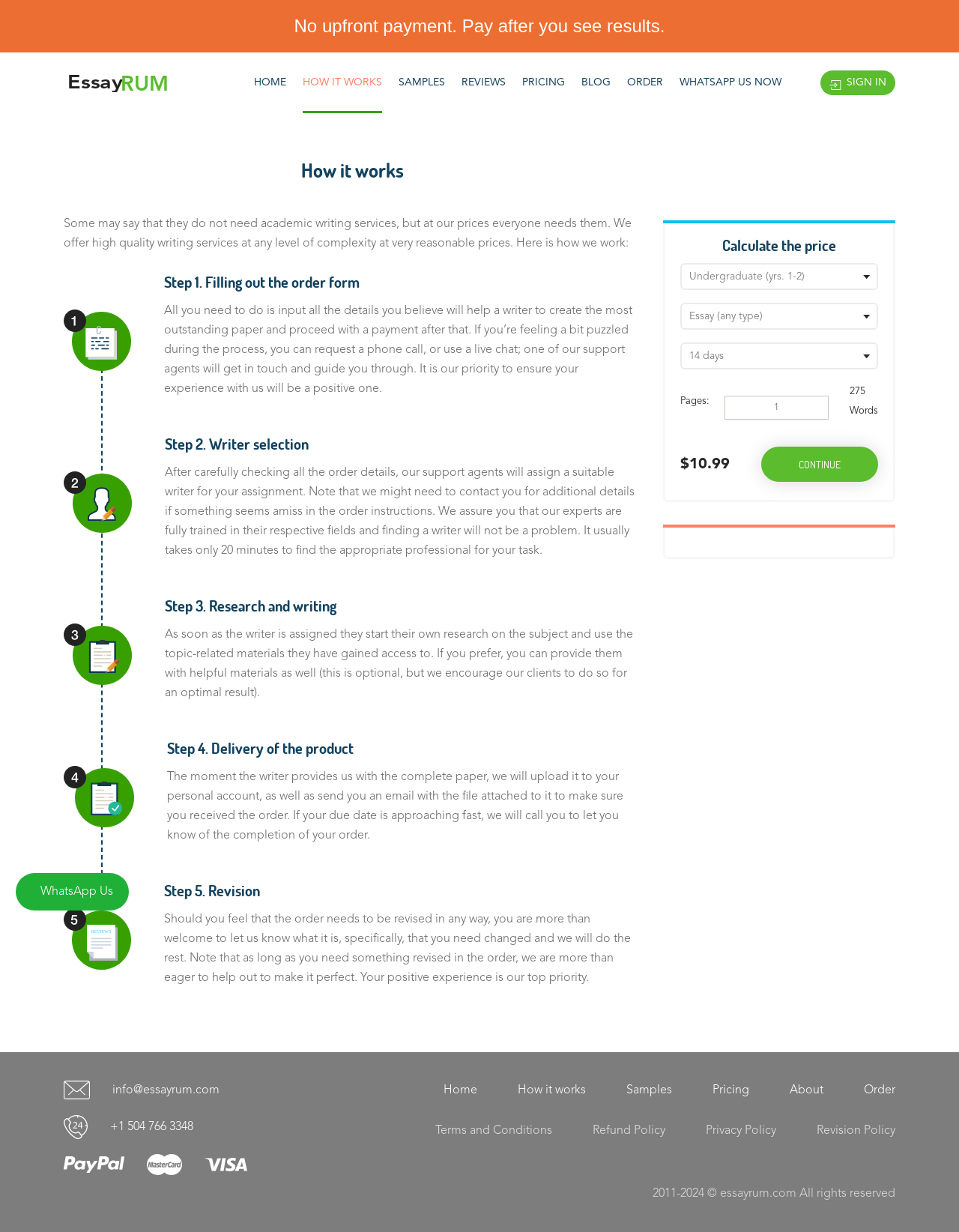Please identify the bounding box coordinates of the area that needs to be clicked to follow this instruction: "Fill in the order form".

[0.755, 0.321, 0.864, 0.341]